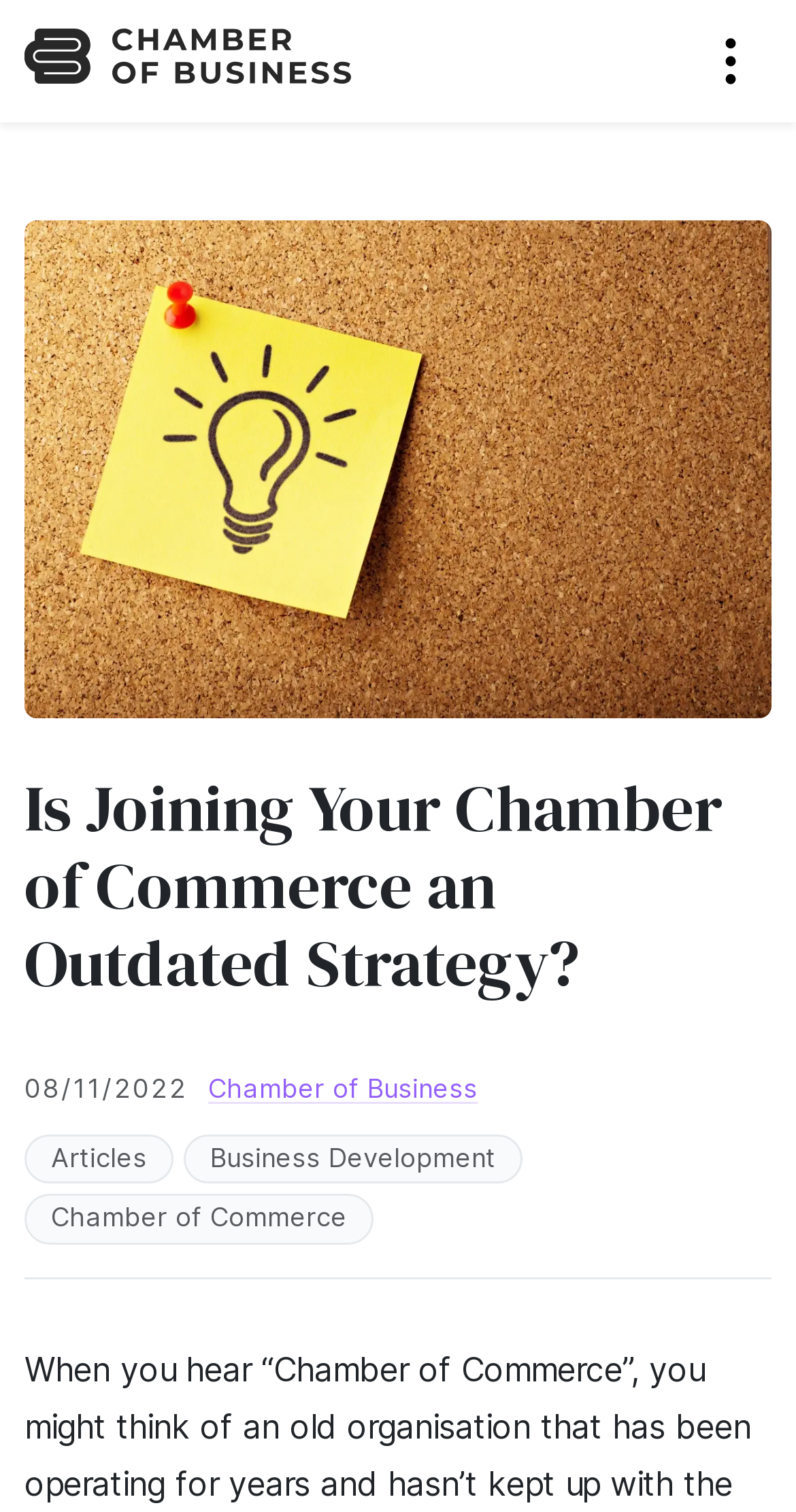How many links are there in the webpage?
Using the visual information, reply with a single word or short phrase.

5